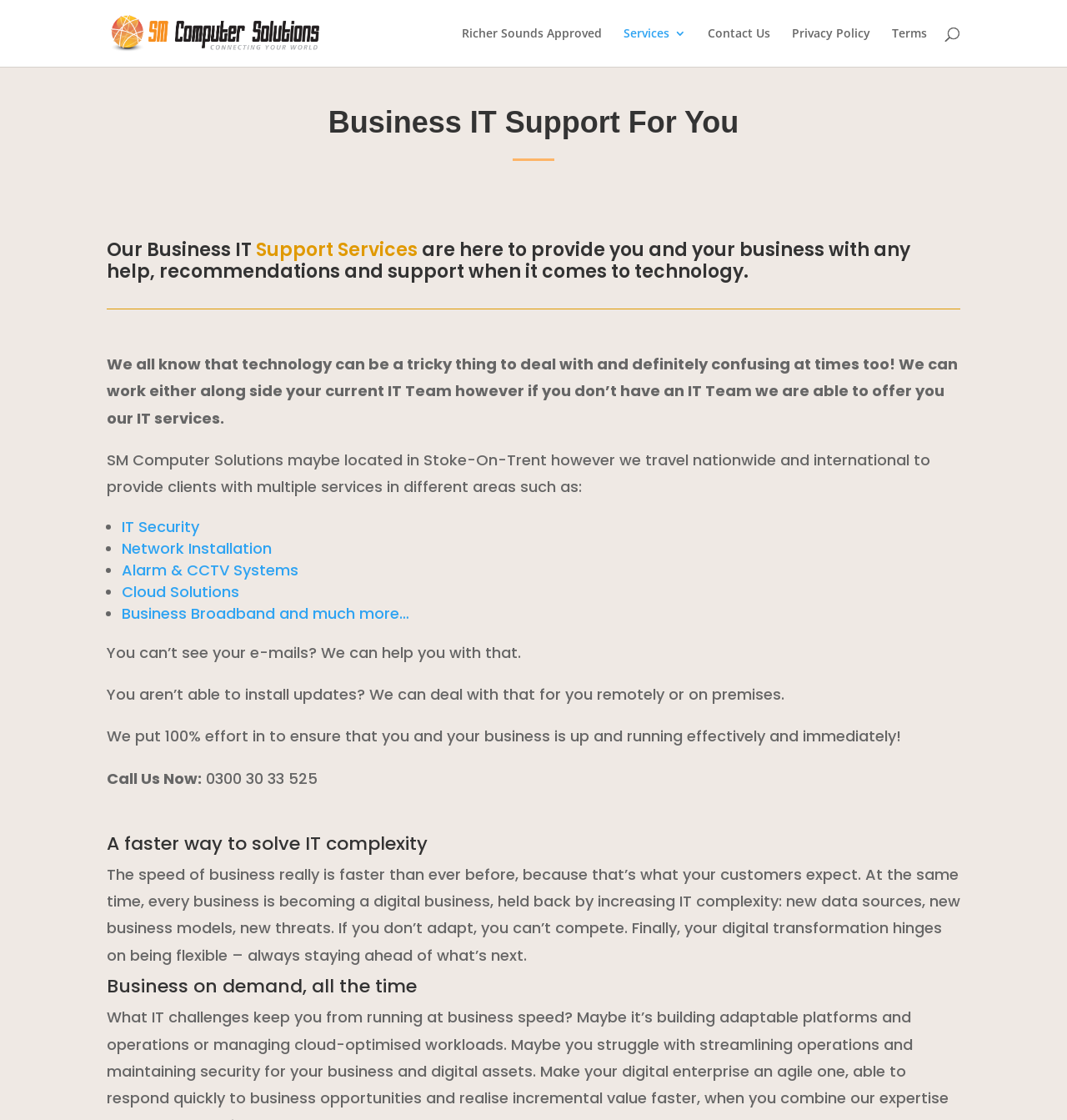Identify the bounding box coordinates for the region to click in order to carry out this instruction: "Click SM Computer Solutions". Provide the coordinates using four float numbers between 0 and 1, formatted as [left, top, right, bottom].

[0.103, 0.021, 0.299, 0.036]